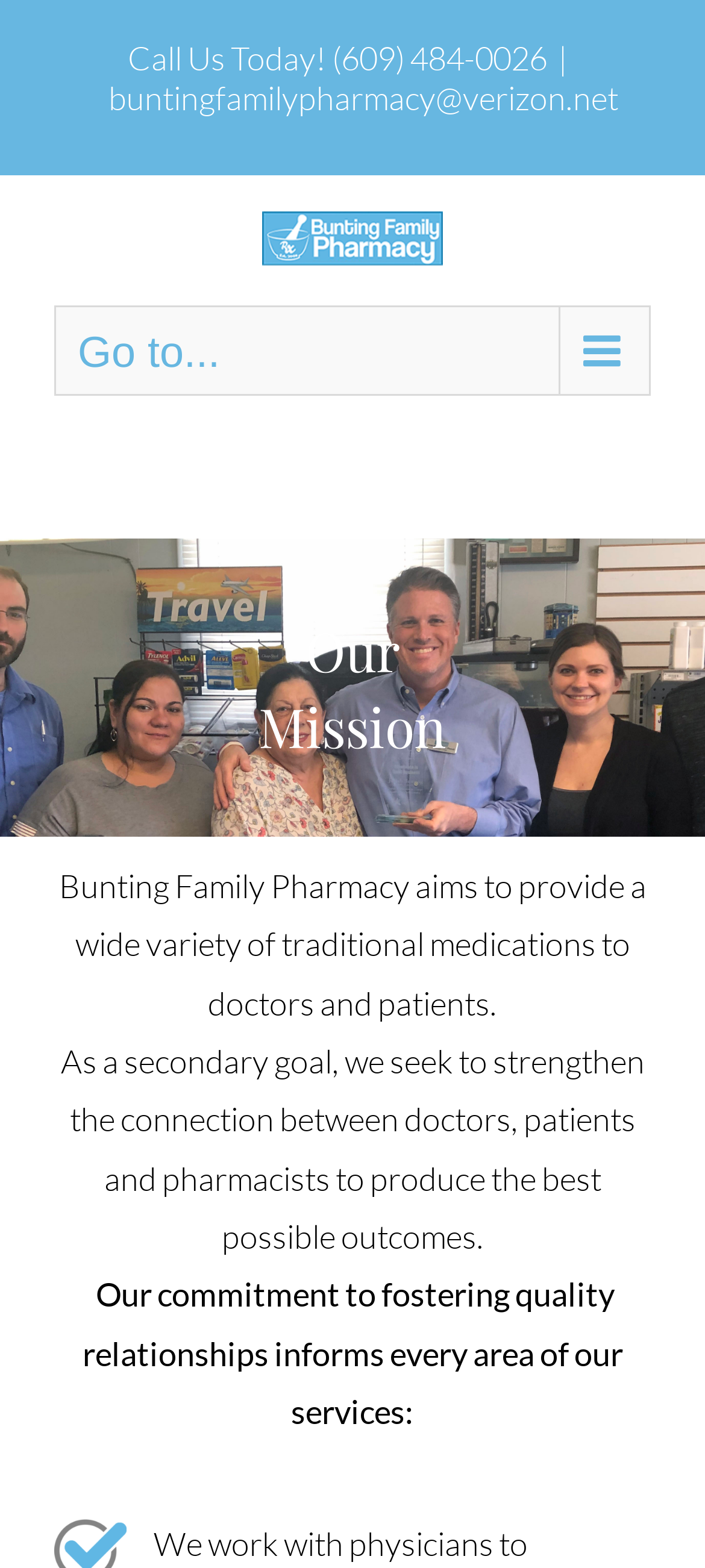Answer this question in one word or a short phrase: What is the mission of Bunting Family Pharmacy?

Provide traditional medications and strengthen doctor-patient-pharmacist connections